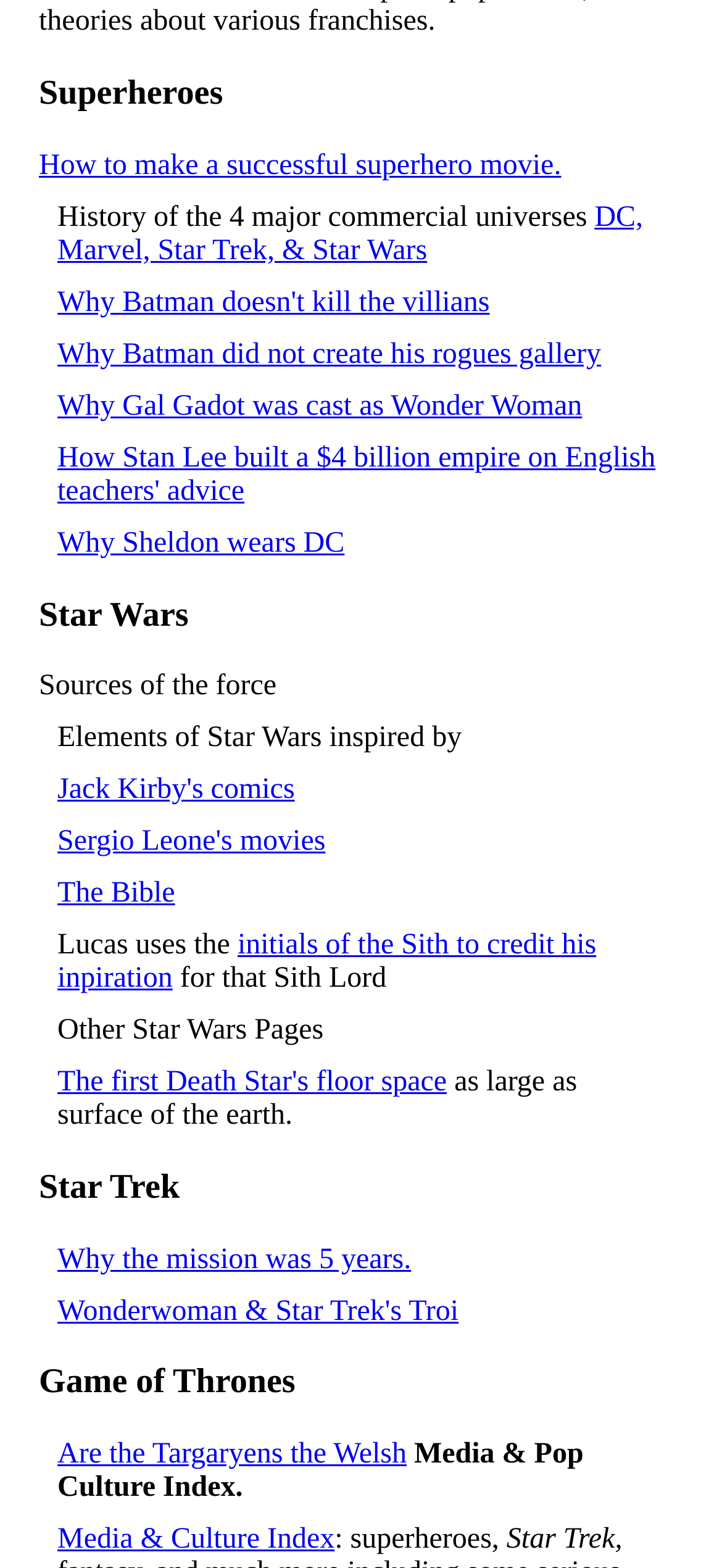Locate the bounding box coordinates for the element described below: "The Bible". The coordinates must be four float values between 0 and 1, formatted as [left, top, right, bottom].

[0.079, 0.56, 0.242, 0.58]